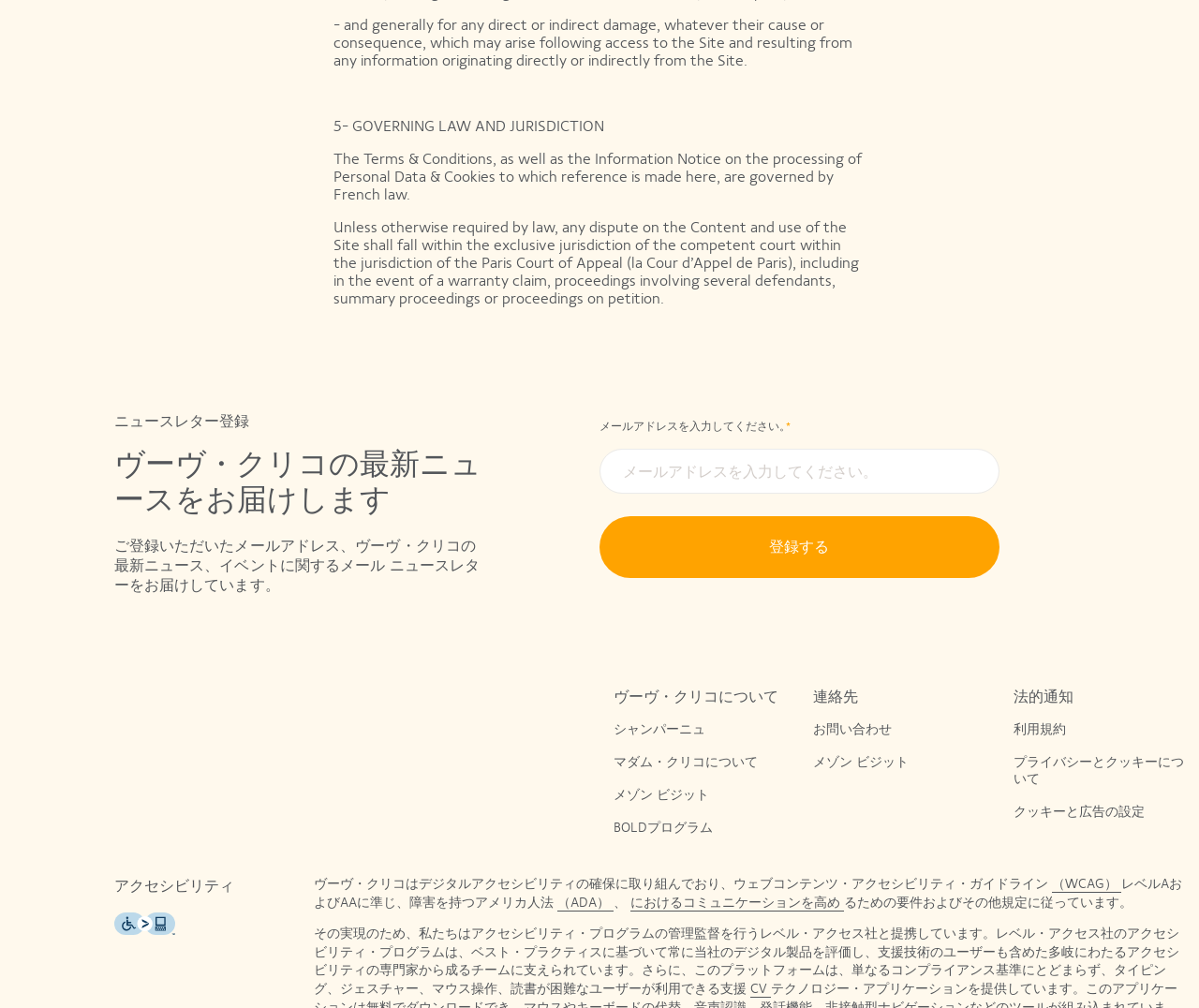What is the purpose of the newsletter registration?
Look at the image and answer with only one word or phrase.

To receive latest news